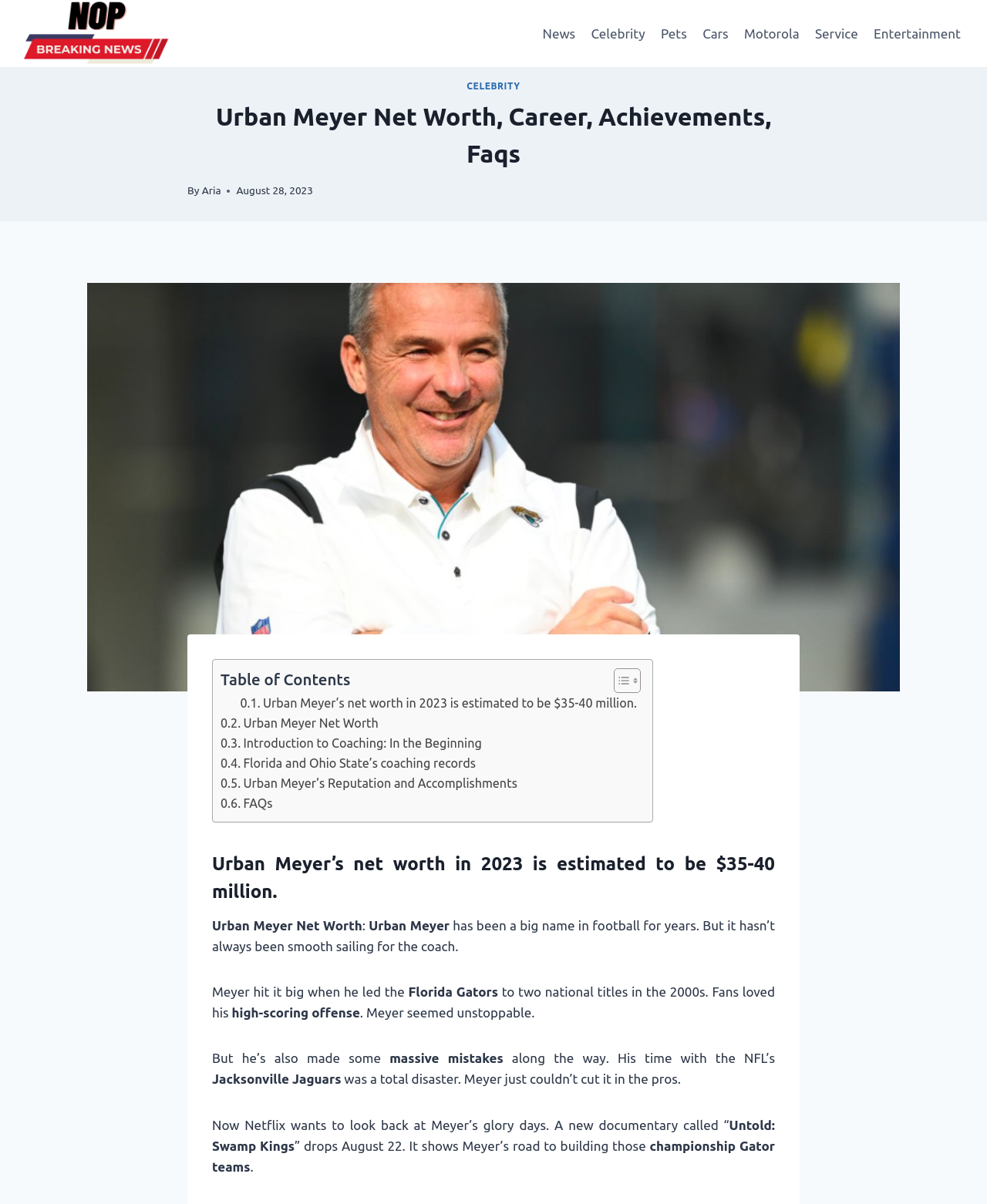Give a concise answer using only one word or phrase for this question:
What team did Urban Meyer lead to two national titles?

Florida Gators